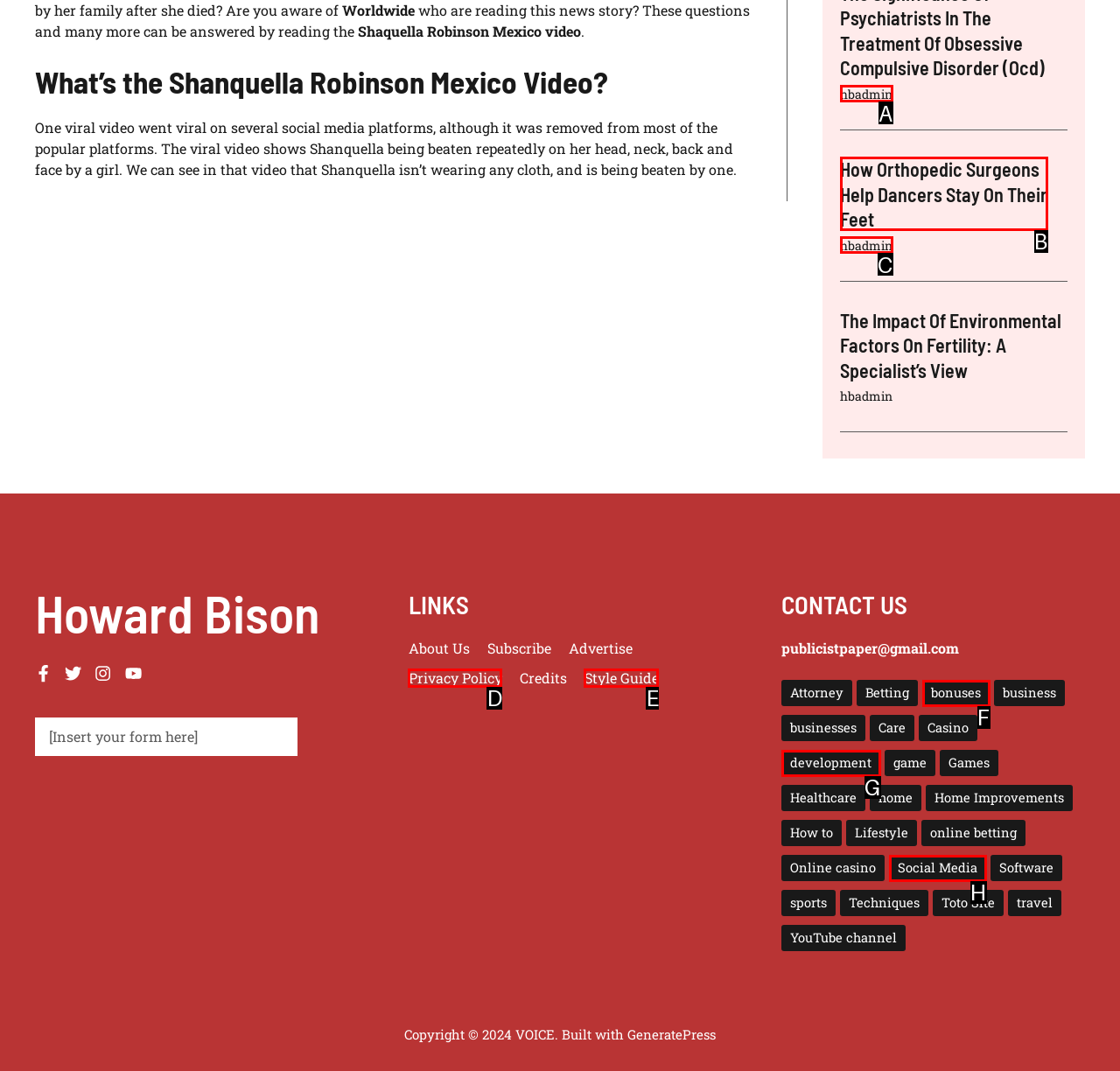Determine which option fits the element description: Privacy policy
Answer with the option’s letter directly.

D